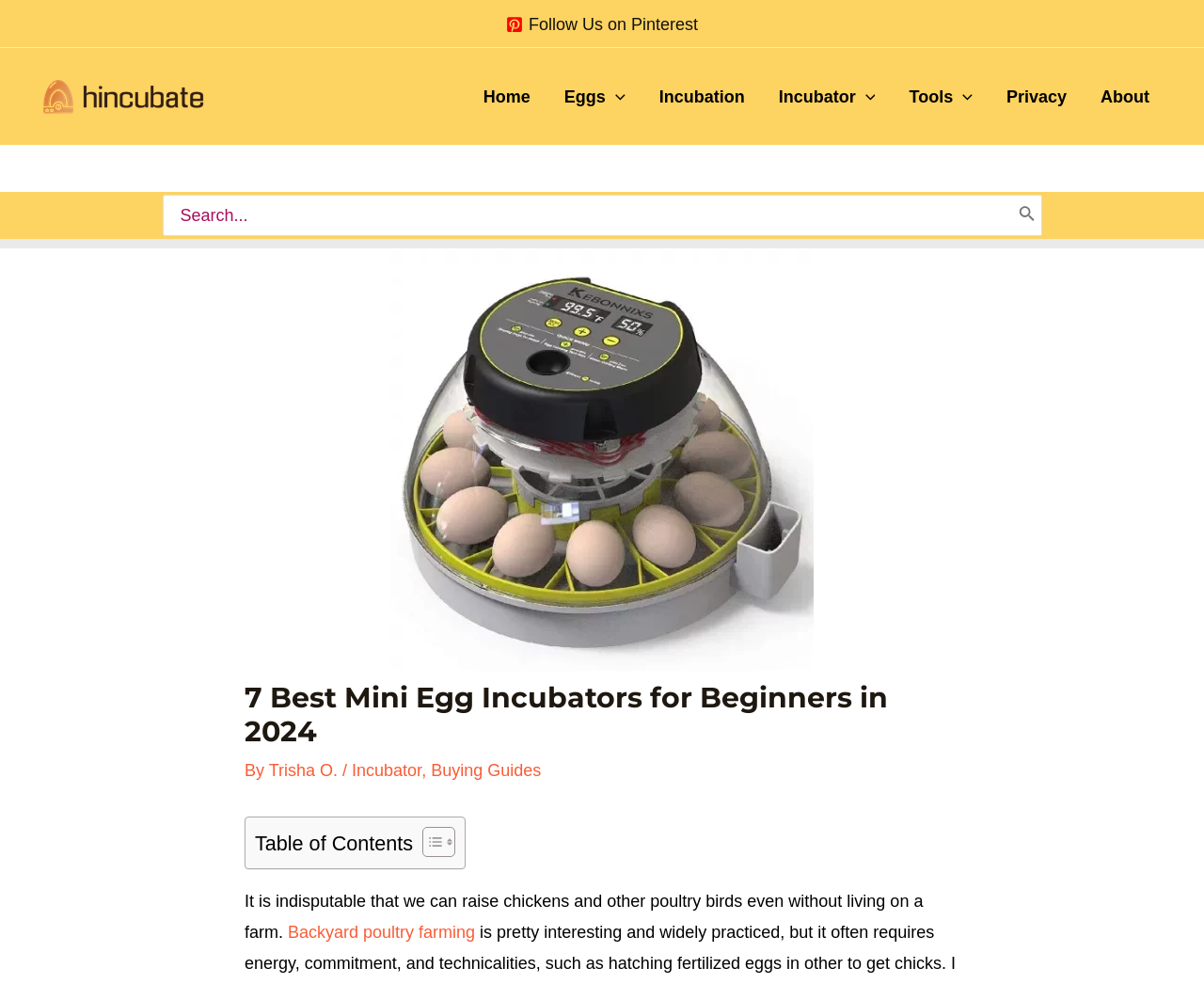Find the bounding box coordinates of the clickable region needed to perform the following instruction: "Read about Backyard poultry farming". The coordinates should be provided as four float numbers between 0 and 1, i.e., [left, top, right, bottom].

[0.239, 0.938, 0.395, 0.957]